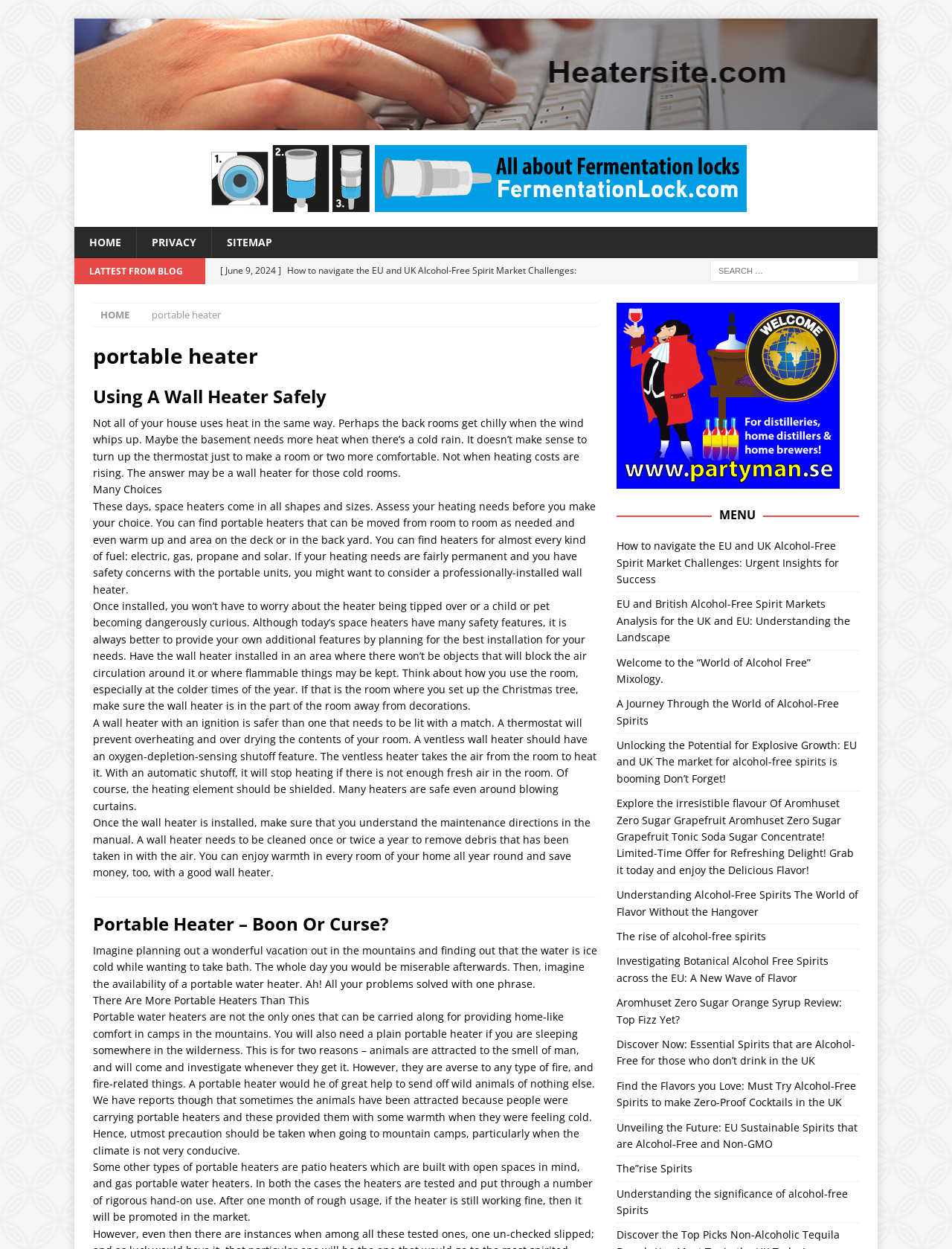What is the purpose of a ventless wall heater's oxygen-depletion-sensing shutoff feature? Look at the image and give a one-word or short phrase answer.

To stop heating if there is not enough fresh air